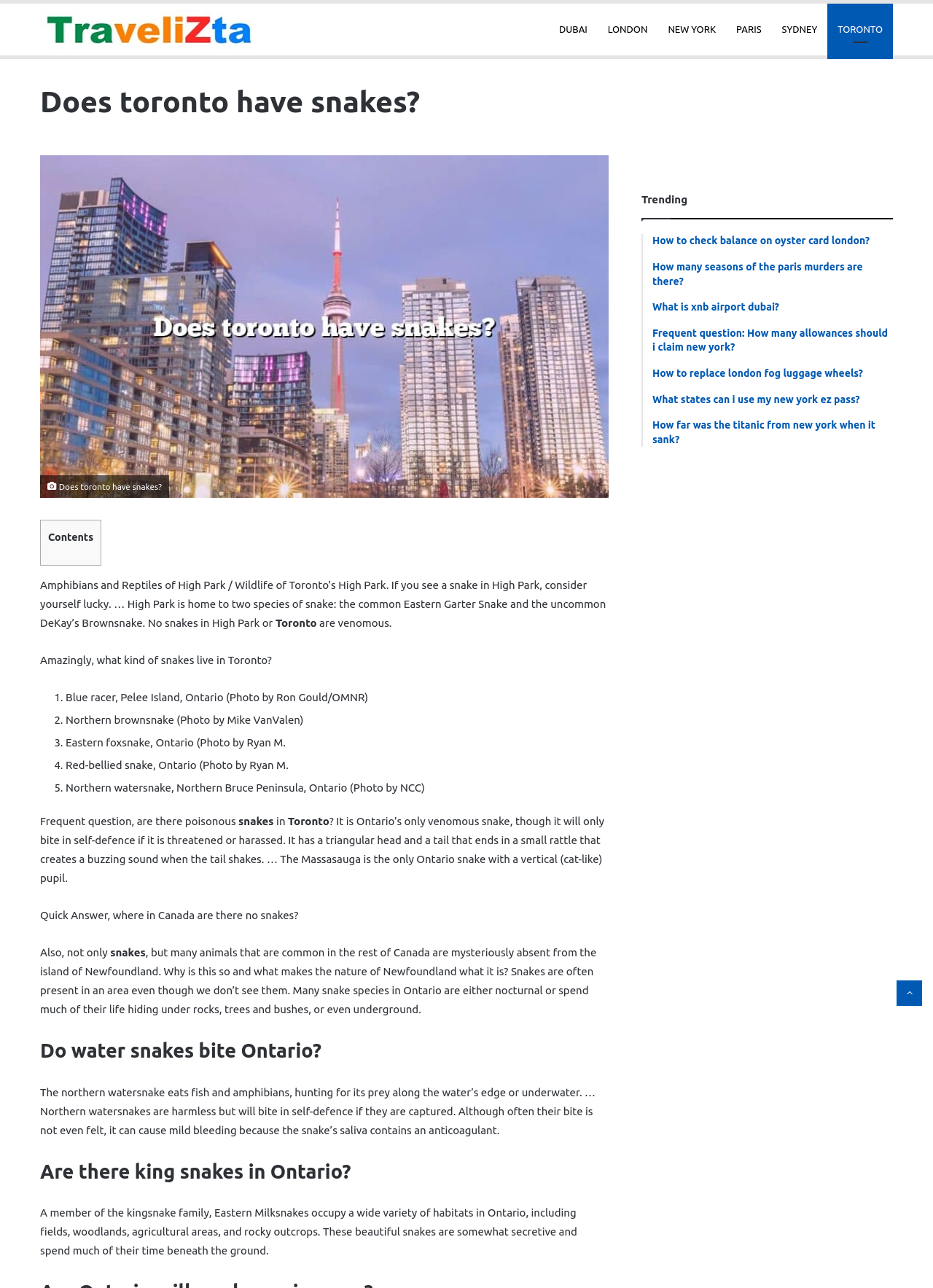Please identify the bounding box coordinates of the area that needs to be clicked to fulfill the following instruction: "Click on the 'What is xnb airport dubai?' link."

[0.699, 0.233, 0.957, 0.244]